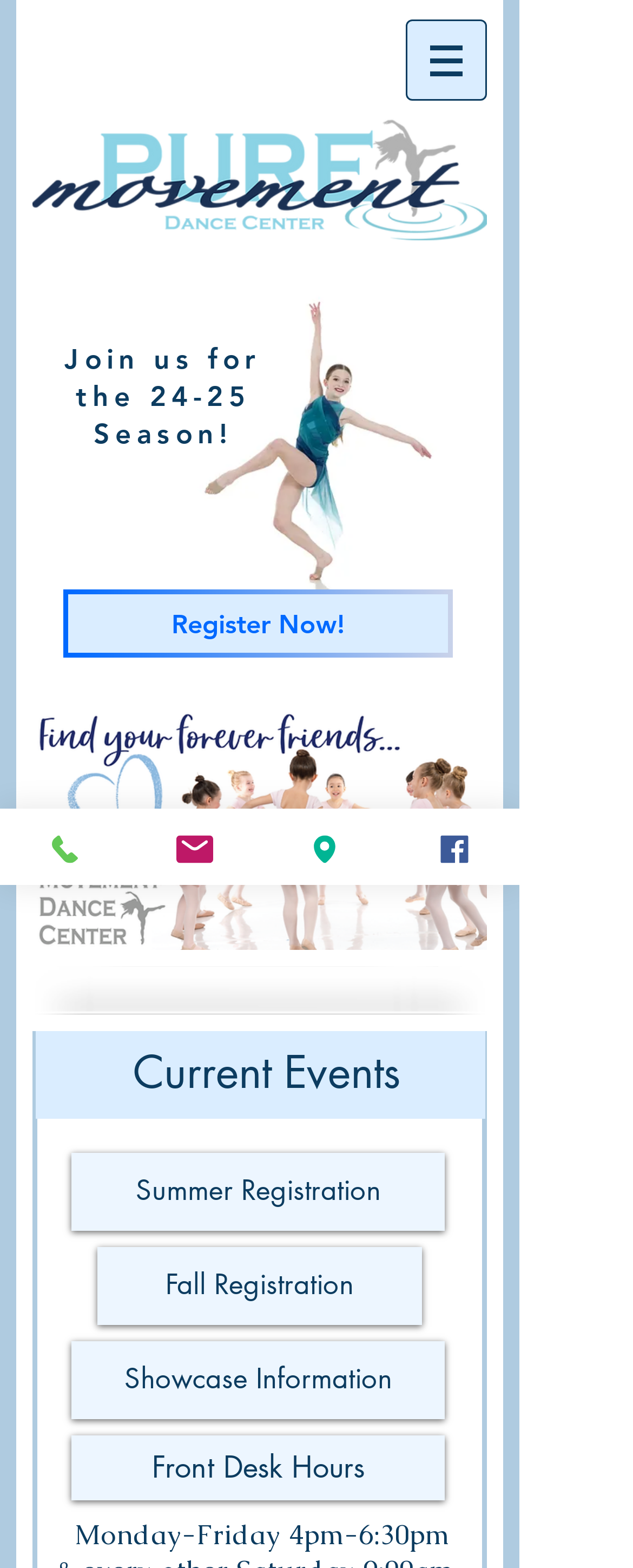How many social media links are there?
Analyze the image and deliver a detailed answer to the question.

There is one social media link, which is the Facebook link, indicated by the element 'Facebook' with an image.